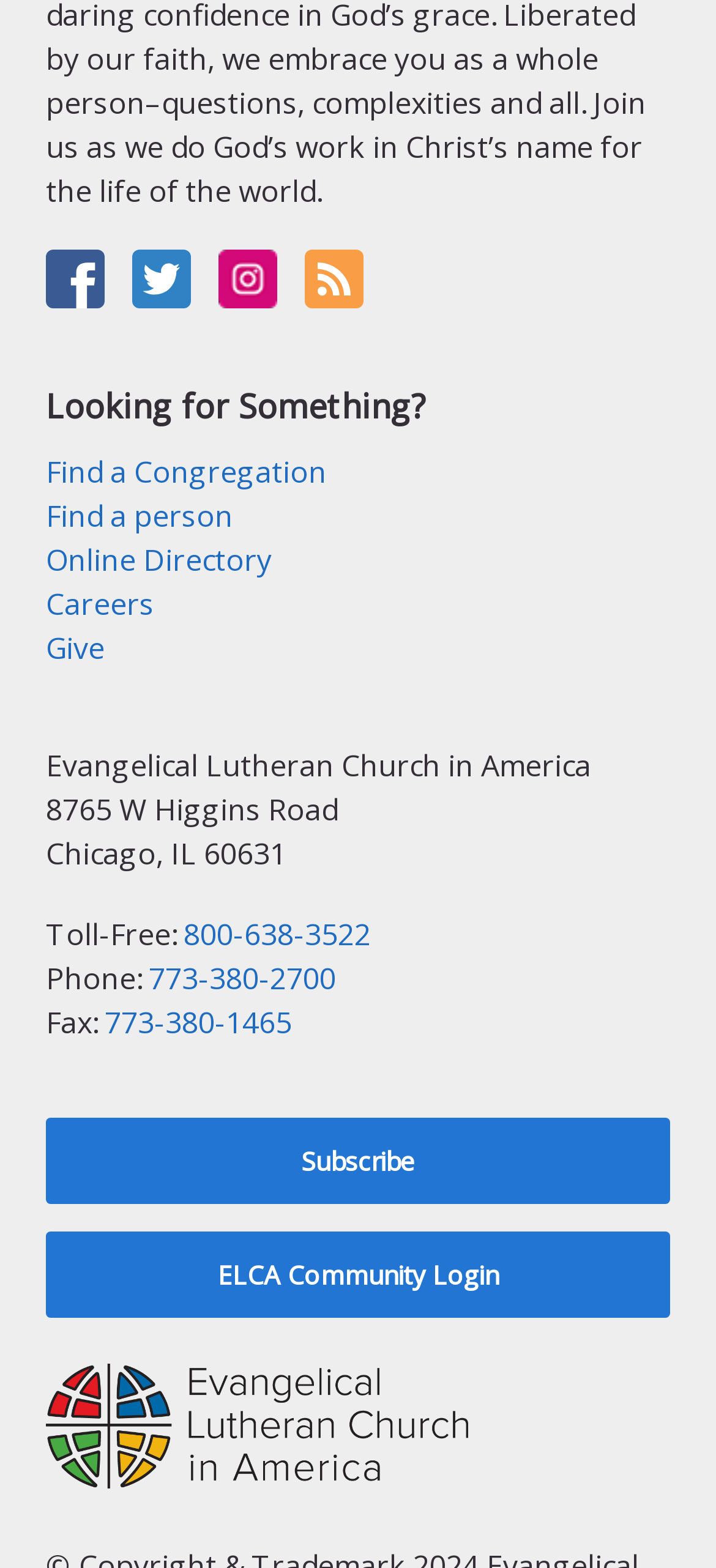Please determine the bounding box coordinates of the area that needs to be clicked to complete this task: 'View Sustainability'. The coordinates must be four float numbers between 0 and 1, formatted as [left, top, right, bottom].

None